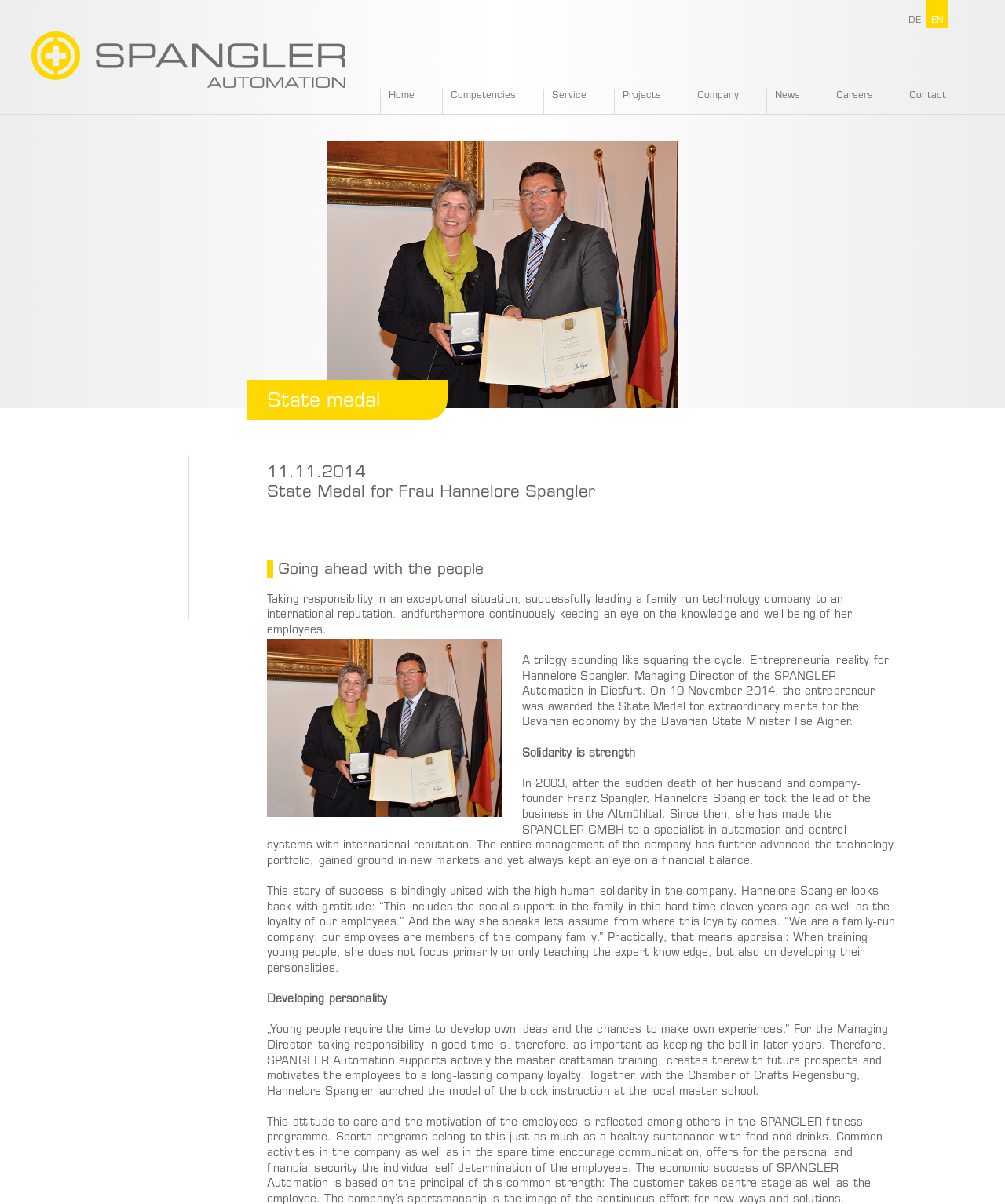Find and indicate the bounding box coordinates of the region you should select to follow the given instruction: "Click the News link".

[0.763, 0.074, 0.823, 0.095]